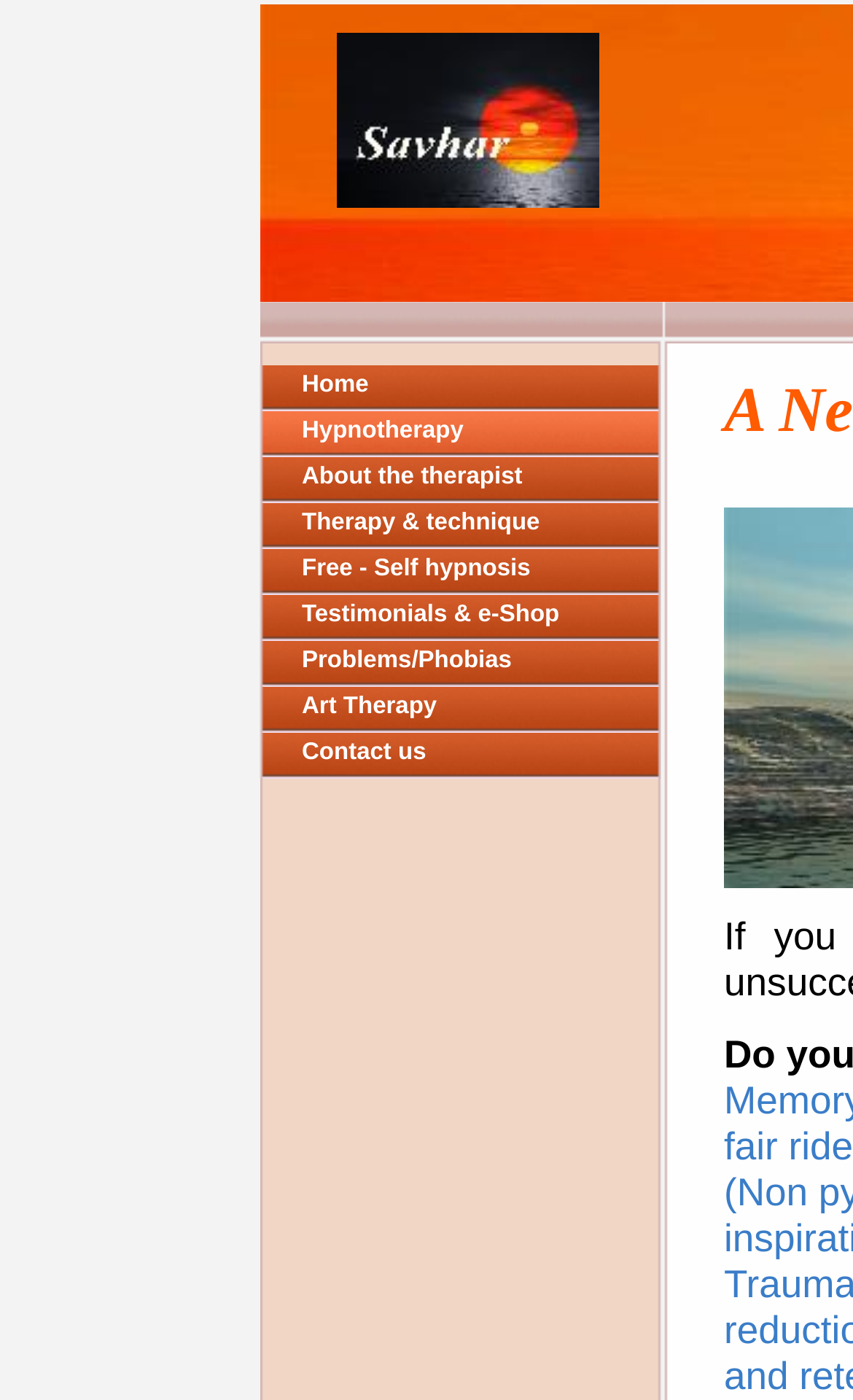Please find the bounding box coordinates (top-left x, top-left y, bottom-right x, bottom-right y) in the screenshot for the UI element described as follows: Problems/Phobias

[0.303, 0.458, 0.774, 0.491]